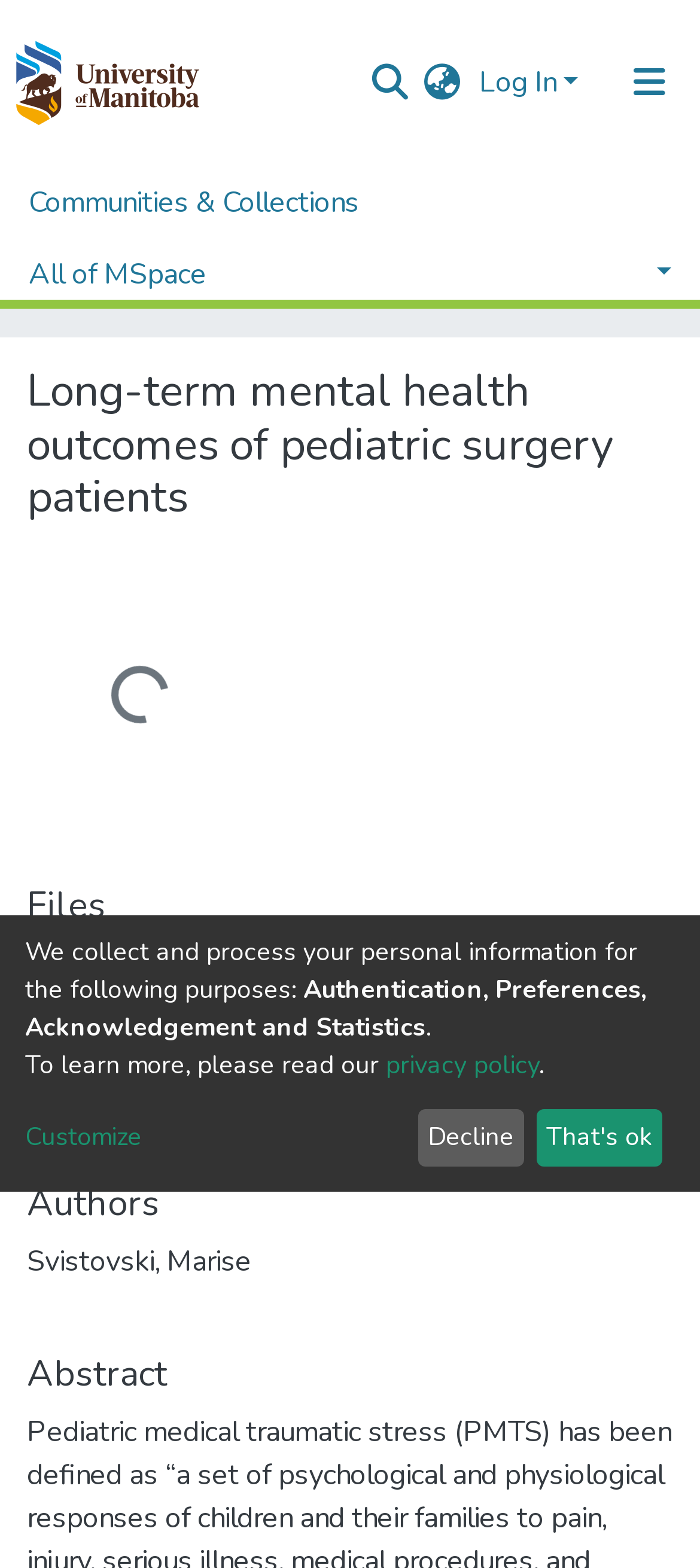What is the name of the repository logo?
Examine the webpage screenshot and provide an in-depth answer to the question.

I found the answer by looking at the navigation element with the text 'Repository logo' which is an image, and it is located at the top left corner of the webpage.